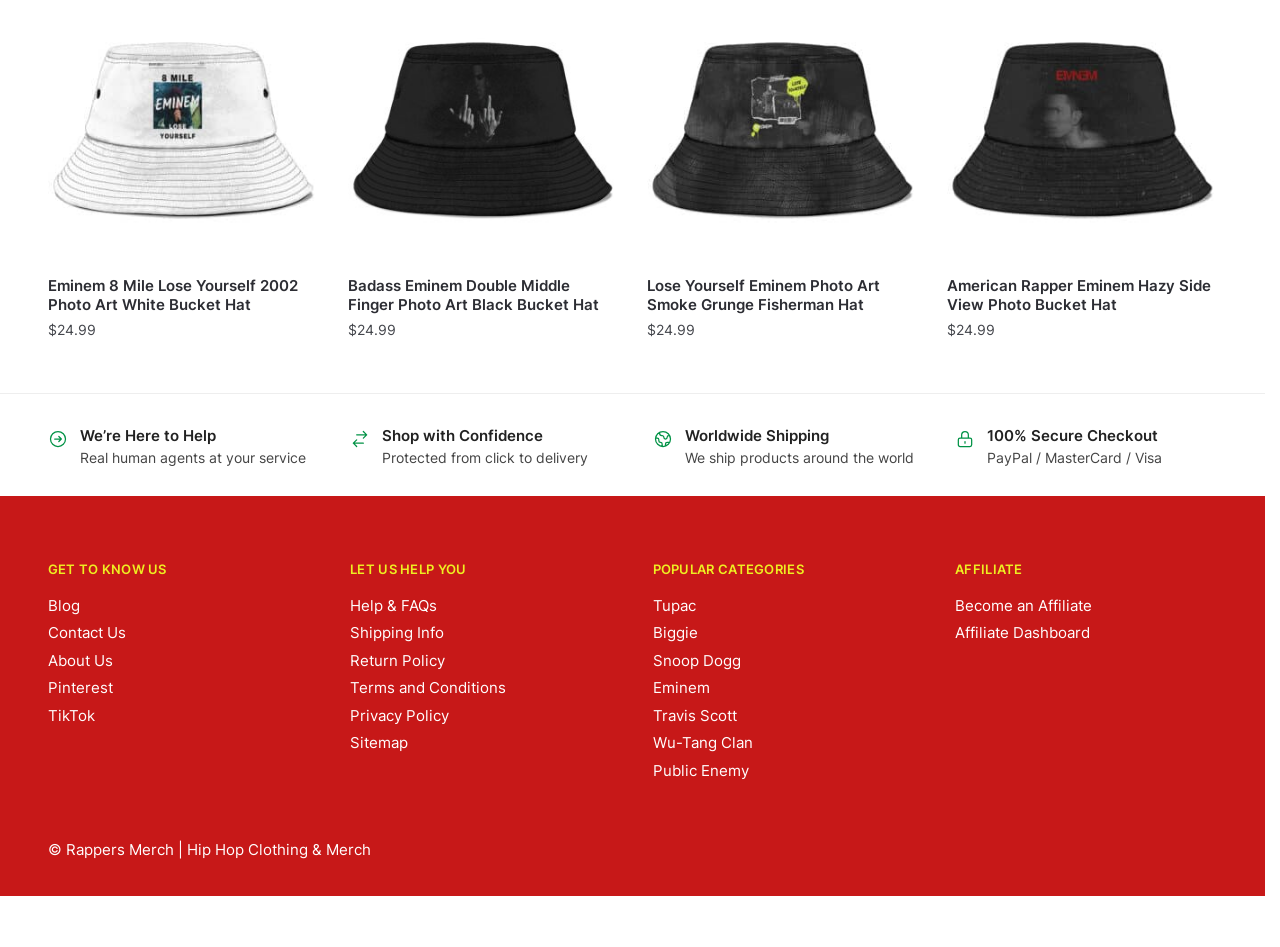Can you show the bounding box coordinates of the region to click on to complete the task described in the instruction: "Check the price of Badass Eminem Double Middle Finger Photo Art Black Bucket Hat"?

[0.279, 0.392, 0.309, 0.41]